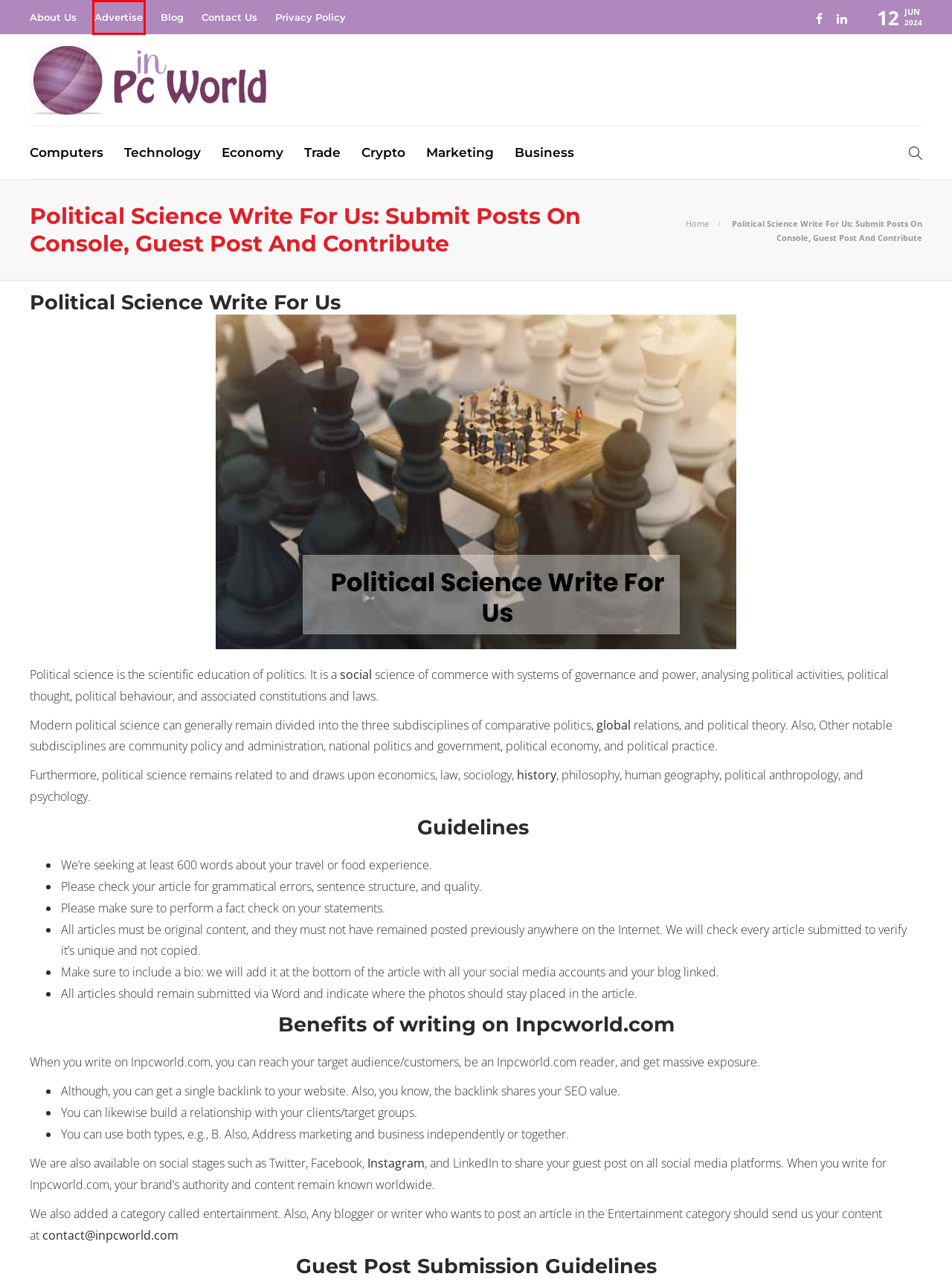Examine the screenshot of a webpage with a red rectangle bounding box. Select the most accurate webpage description that matches the new webpage after clicking the element within the bounding box. Here are the candidates:
A. About Us - In PC World
B. Why Spider Solitaire Is The Next Online Game You Need To Play
C. How to Clear Youtube History? - In PC World
D. Marketing Archives - In PC World
E. " Write For Us "+ Guest Post: Submit Posts On Console
F. Technology Archives - In PC World
G. Top Tasks to Delegate to Your Virtual Office Assistant
H. News Archives - In PC World

E